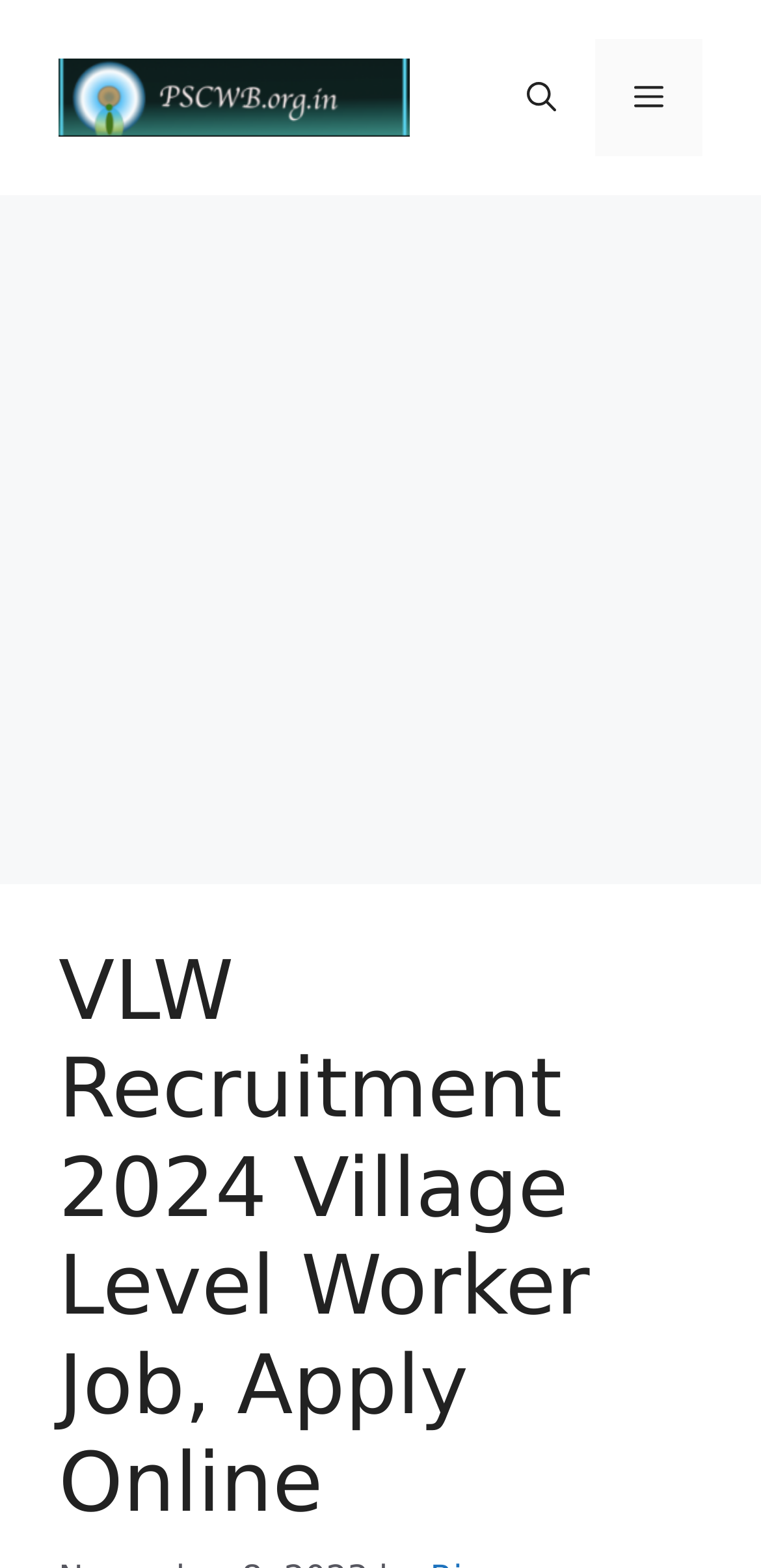Answer with a single word or phrase: 
What is the URL of the linked website?

pscwb.org.in